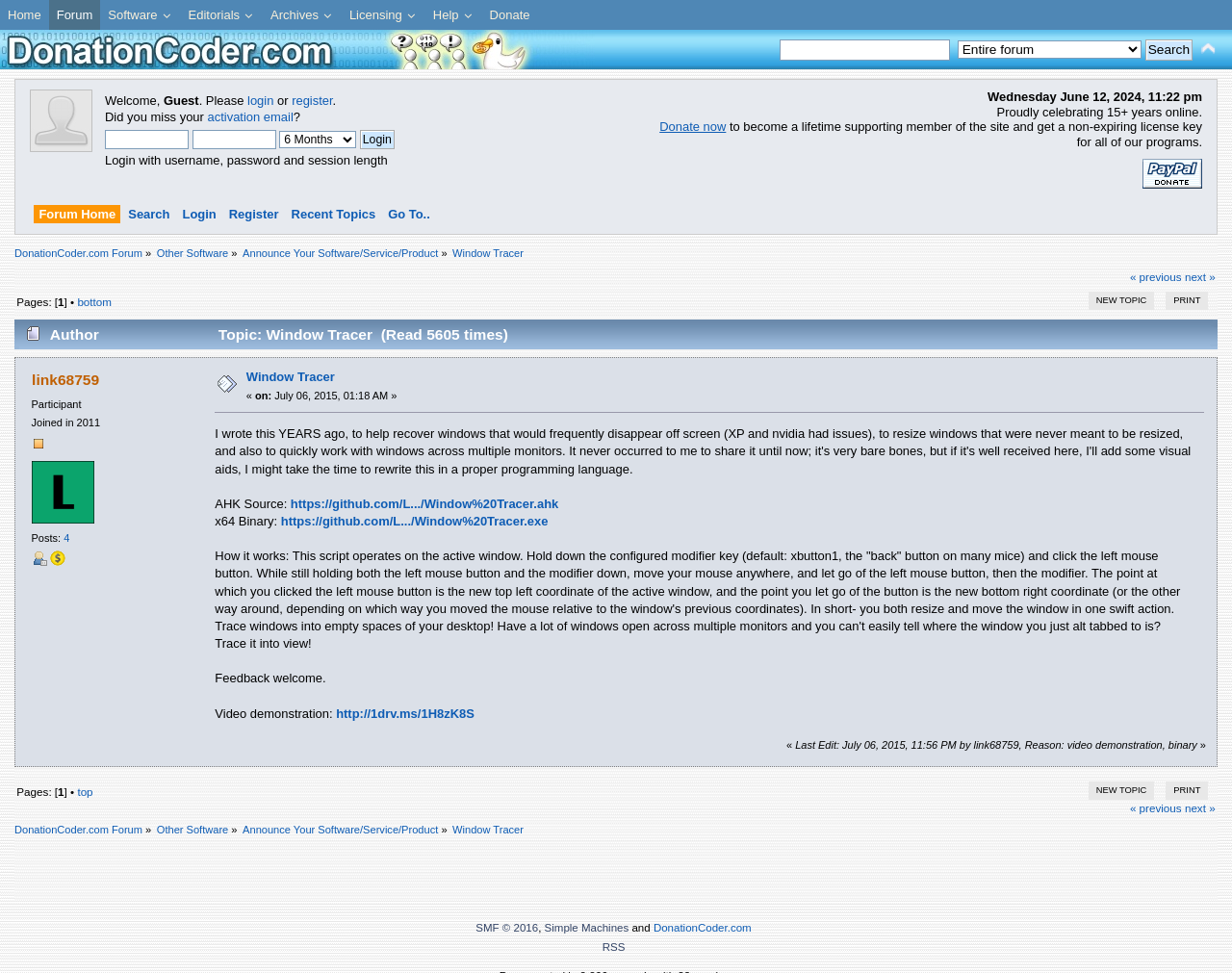Locate the bounding box coordinates of the element that needs to be clicked to carry out the instruction: "Click on the 'Search' button". The coordinates should be given as four float numbers ranging from 0 to 1, i.e., [left, top, right, bottom].

[0.929, 0.041, 0.968, 0.062]